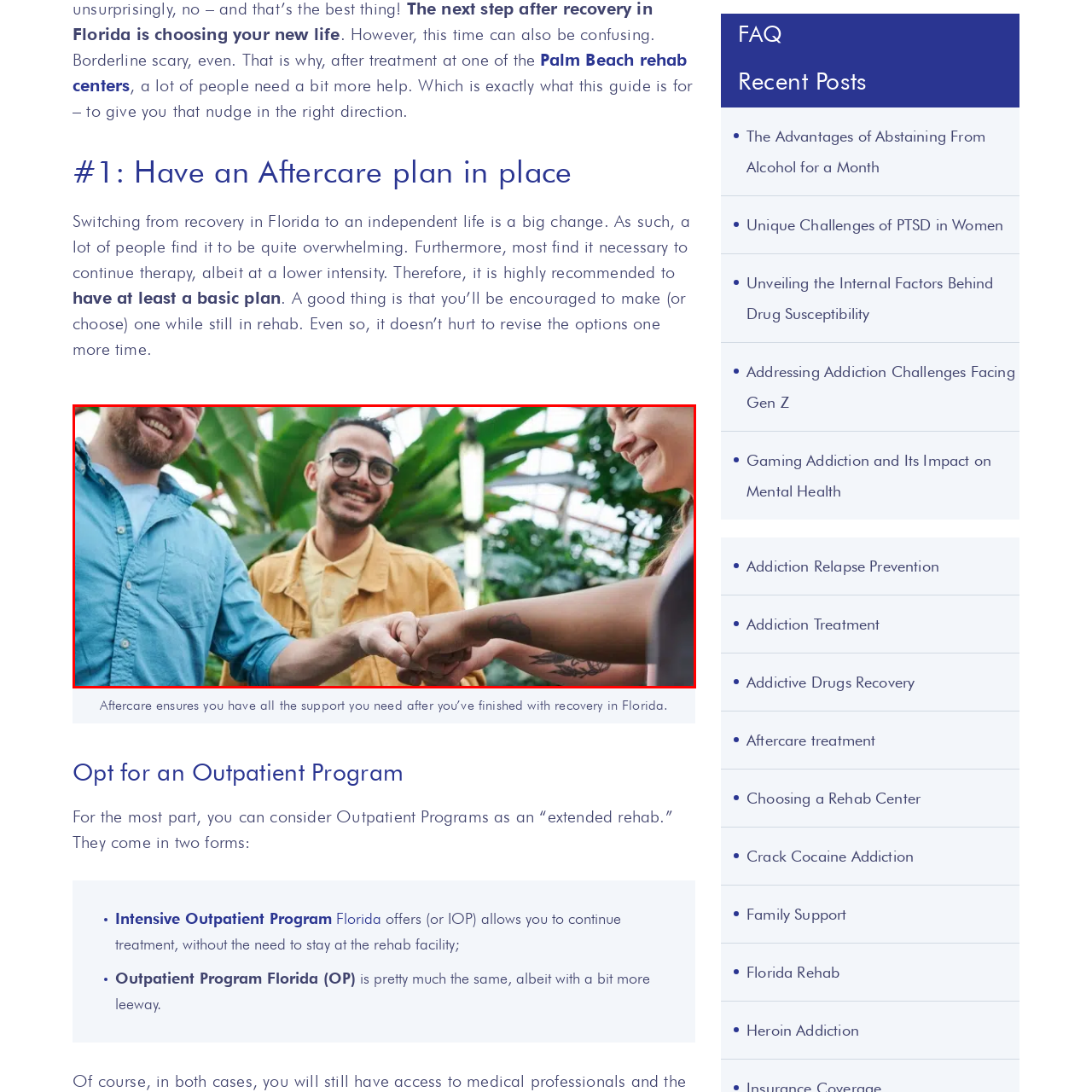Provide an elaborate description of the visual elements present in the image enclosed by the red boundary.

The image showcases a close-knit group of three individuals engaged in a joyful moment, exchanging fist bumps amidst a vibrant green backdrop. They are in a lush, indoor environment, likely a greenhouse, with rich foliage surrounding them, emphasizing a sense of community and support. The smiling expressions on their faces reflect camaraderie and encouragement, which aligns with themes of recovery and aftercare, as highlighted in the accompanying text discussing the importance of having a supportive aftercare plan after rehabilitation. This moment embodies the spirit of collaboration and connection, reinforcing the idea that continued support is crucial in the journey toward a fulfilling, independent life following recovery.